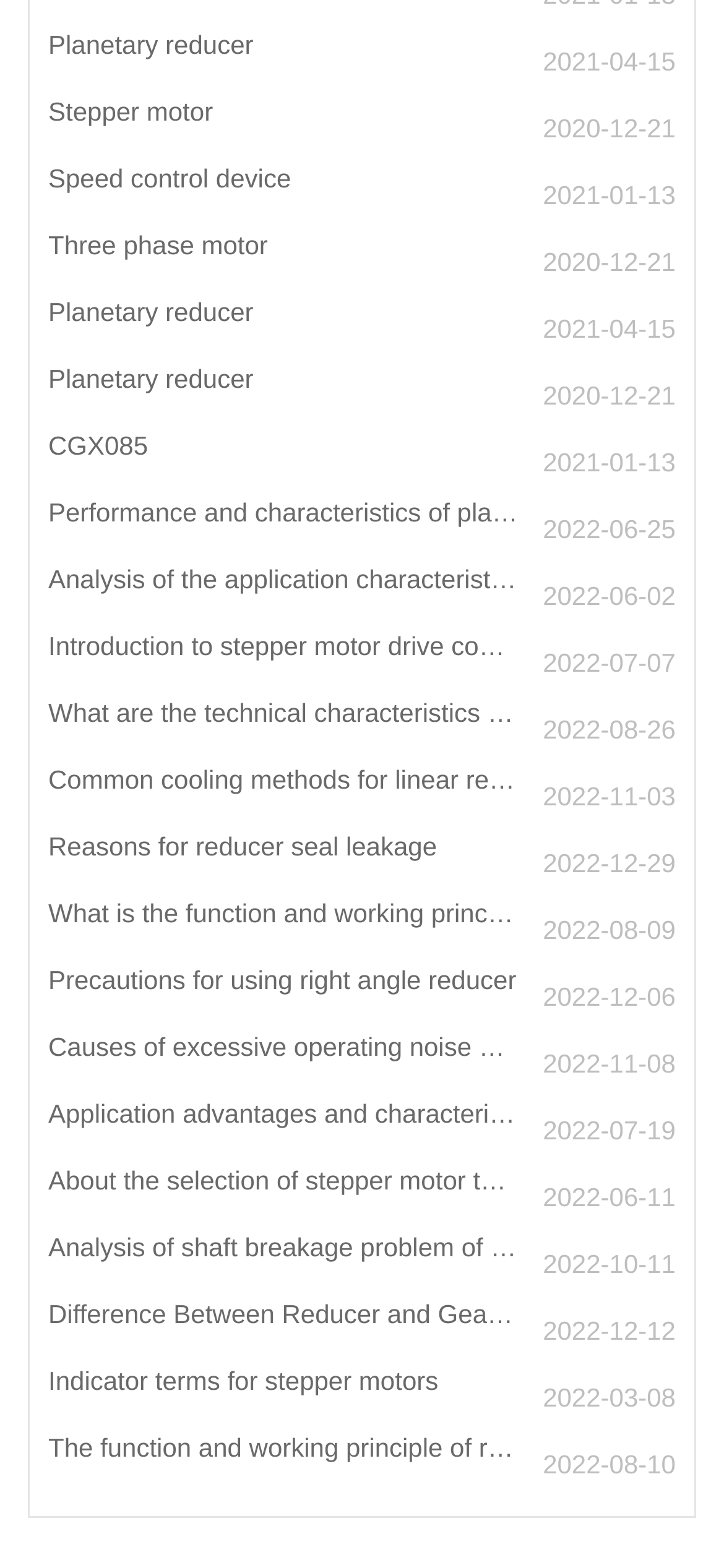Please provide a short answer using a single word or phrase for the question:
Are there any articles about stepper motors?

Yes